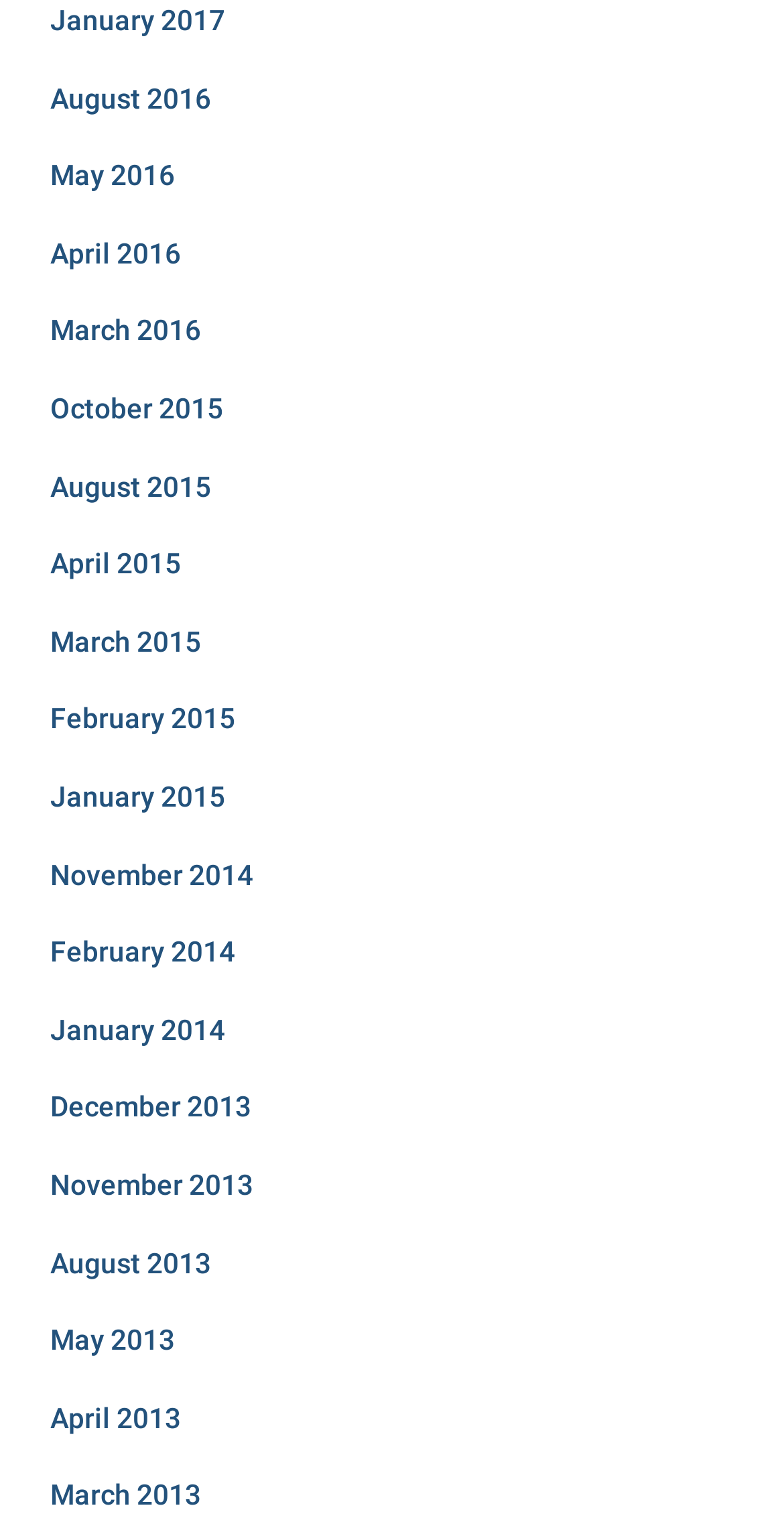Using the webpage screenshot, locate the HTML element that fits the following description and provide its bounding box: "March 2016".

[0.064, 0.208, 0.256, 0.229]